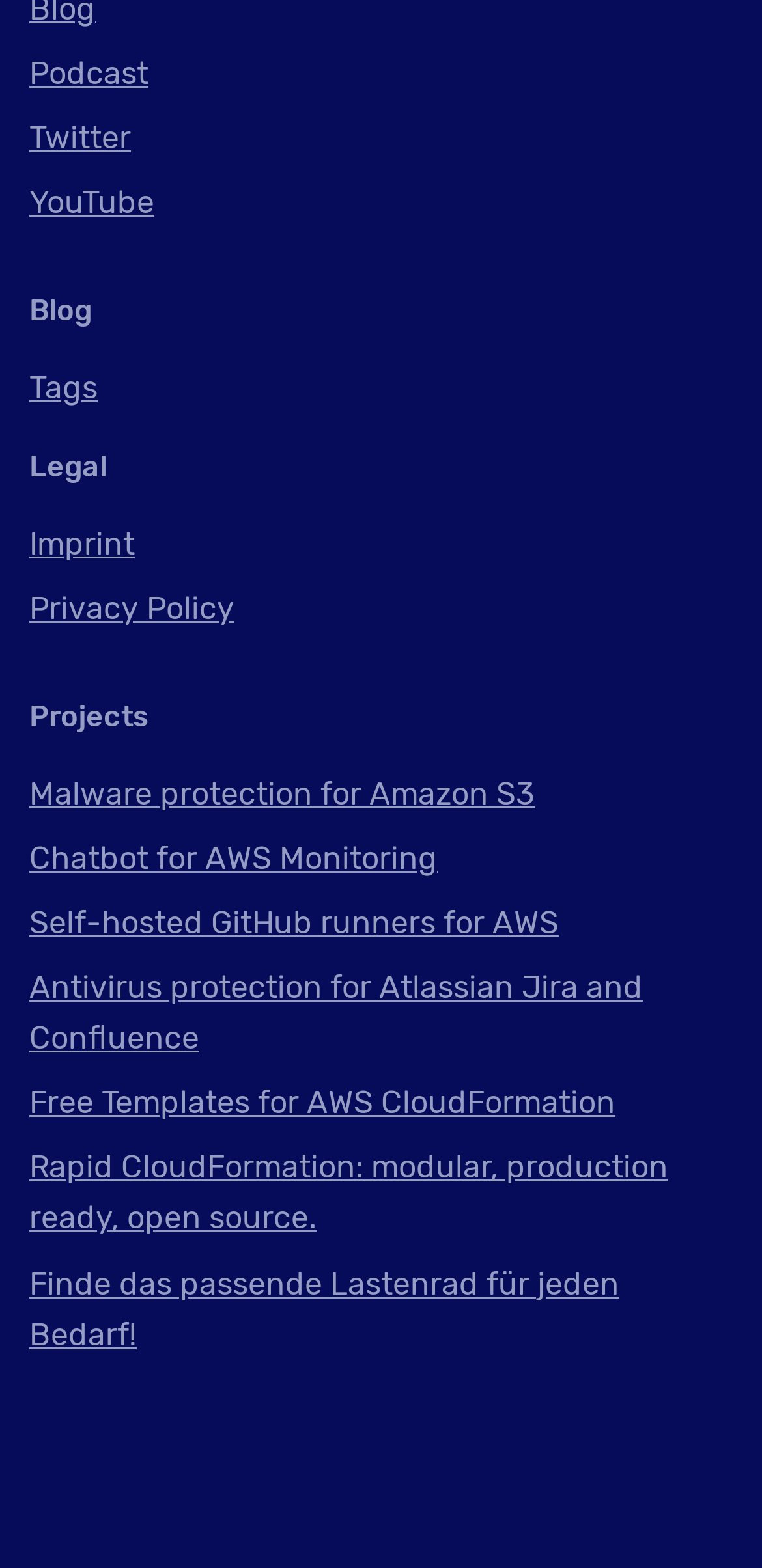How many static text elements are there? Examine the screenshot and reply using just one word or a brief phrase.

4